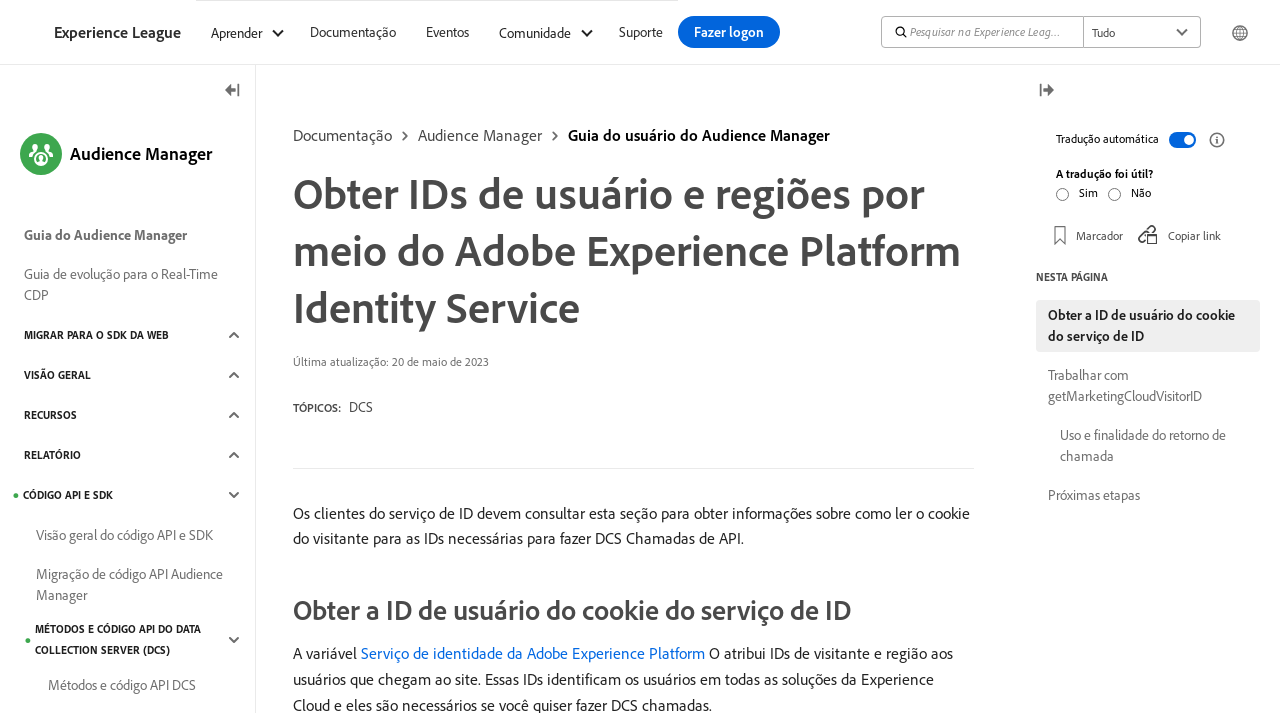Please identify the bounding box coordinates of the area that needs to be clicked to follow this instruction: "Click the 'DCS' link".

[0.273, 0.558, 0.291, 0.583]